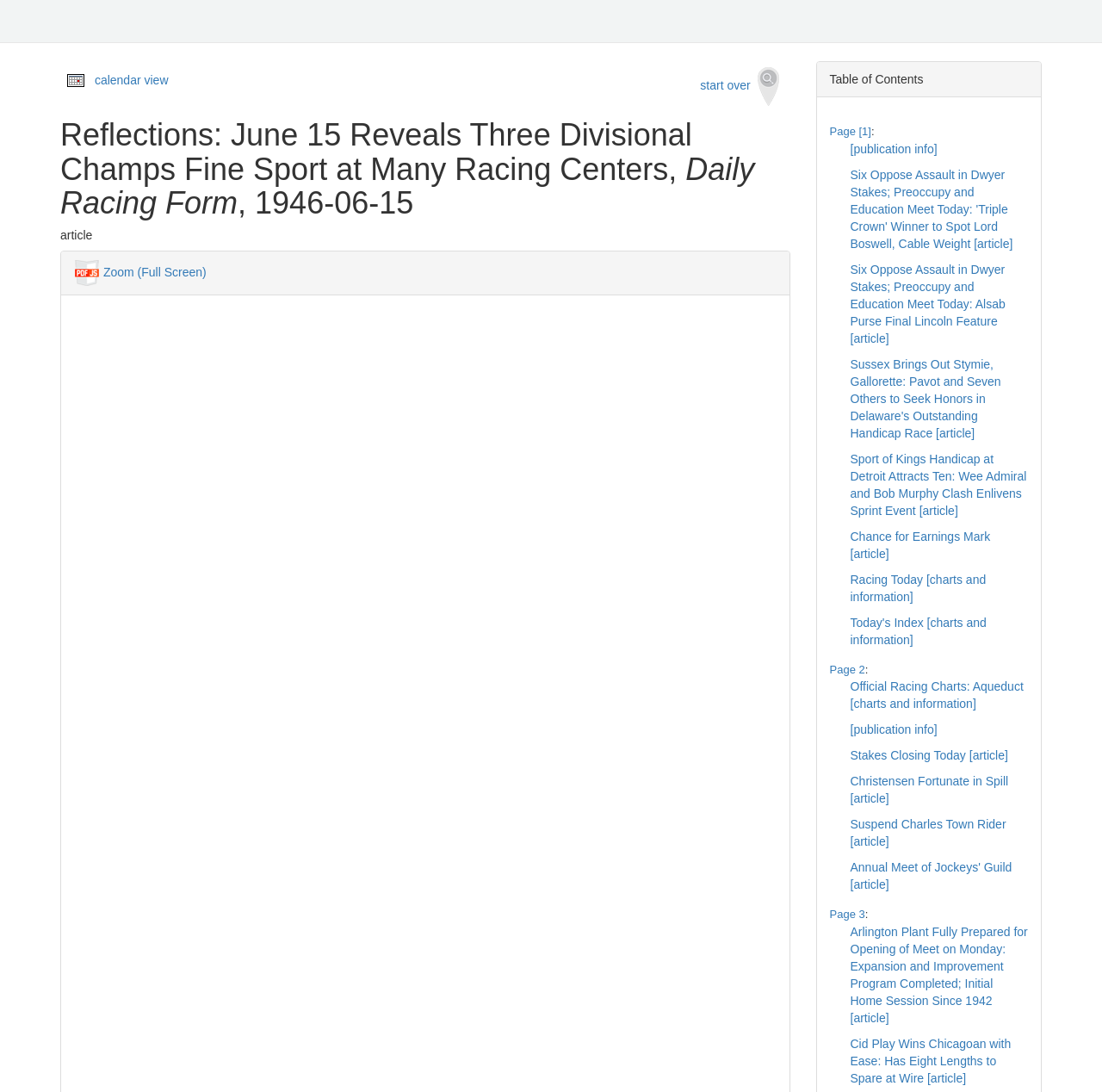Identify the main heading from the webpage and provide its text content.

Reflections: June 15 Reveals Three Divisional Champs Fine Sport at Many Racing Centers, Daily Racing Form, 1946-06-15